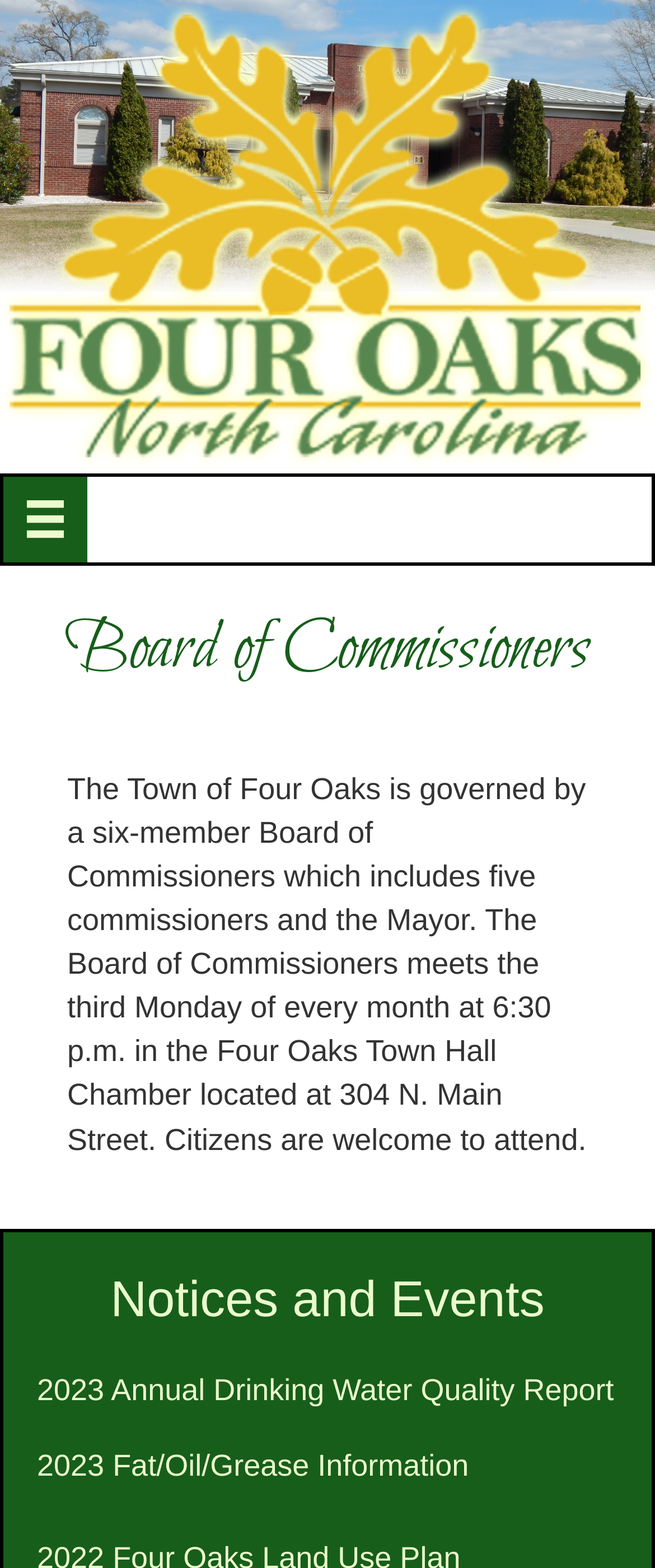Provide a one-word or short-phrase response to the question:
What is the location of the Four Oaks Town Hall Chamber?

304 N. Main Street